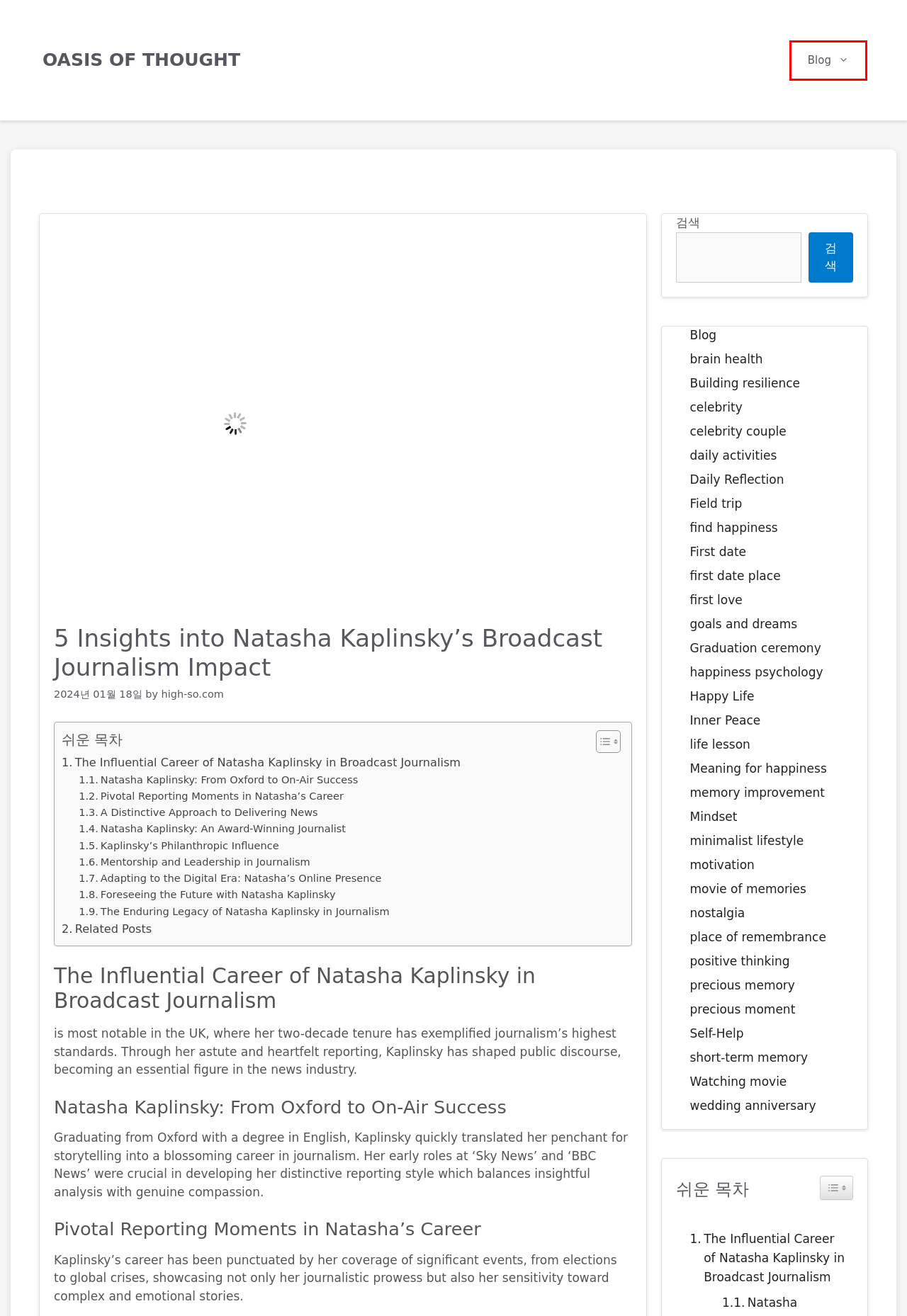With the provided screenshot showing a webpage and a red bounding box, determine which webpage description best fits the new page that appears after clicking the element inside the red box. Here are the options:
A. first date place - Oasis of thought
B. positive thinking - Oasis of thought
C. precious memory - Oasis of thought
D. Daily Reflection - Oasis of thought
E. Blog - Oasis of thought
F. Meaning for happiness - Oasis of thought
G. Mindset - Oasis of thought
H. memory improvement - Oasis of thought

E